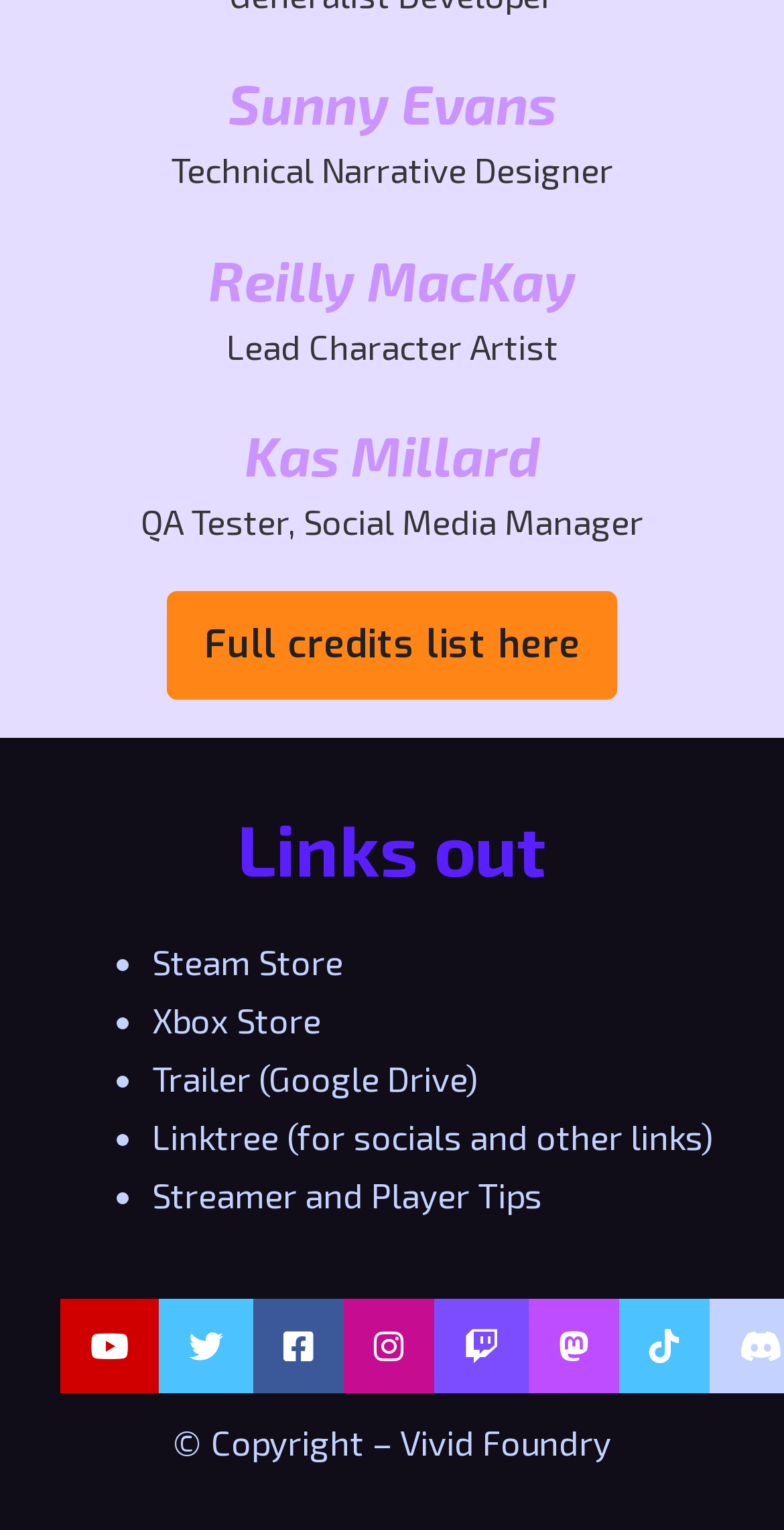Could you determine the bounding box coordinates of the clickable element to complete the instruction: "Open Trailer on Google Drive"? Provide the coordinates as four float numbers between 0 and 1, i.e., [left, top, right, bottom].

[0.194, 0.691, 0.609, 0.717]